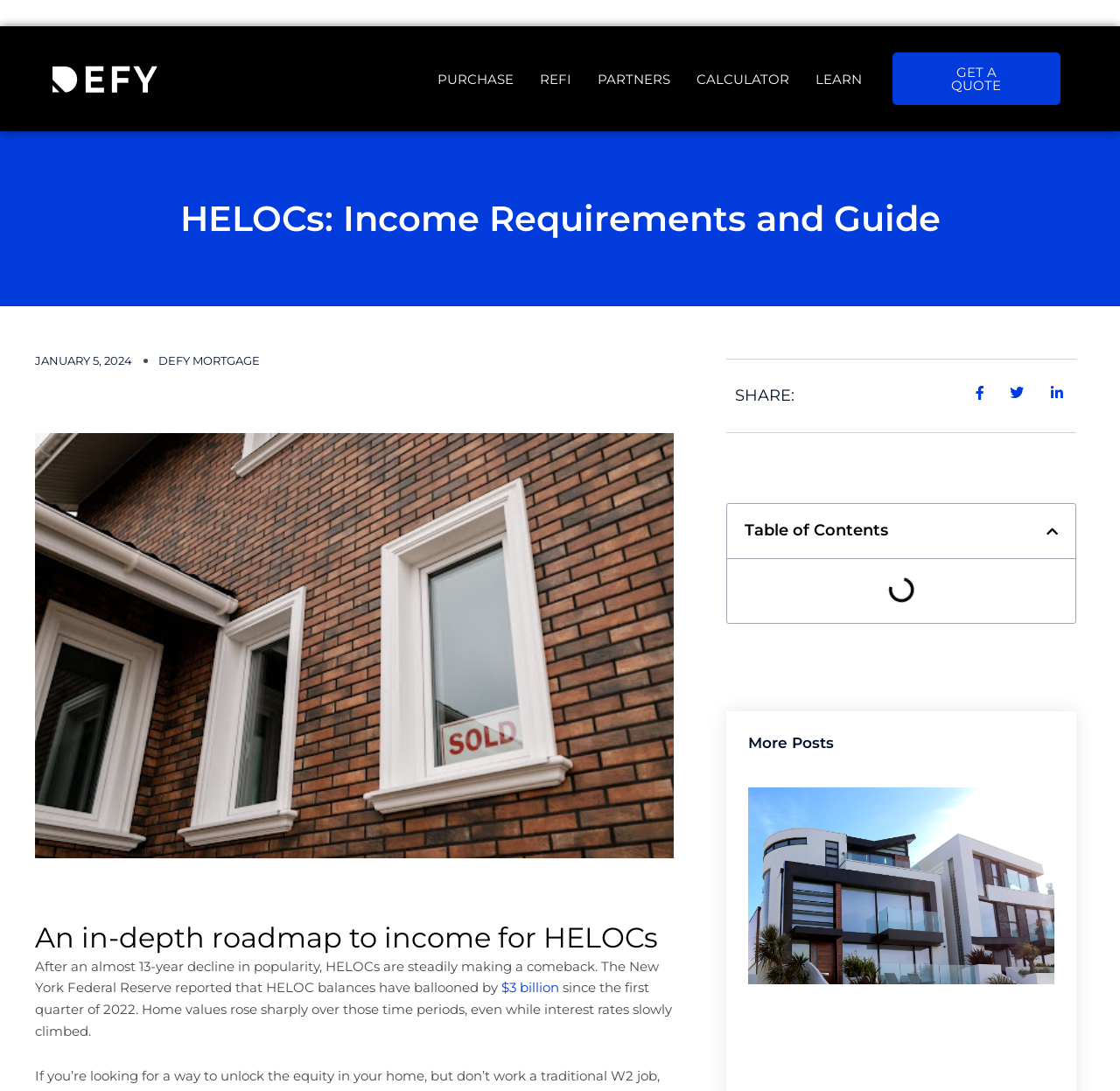Extract the bounding box coordinates for the UI element described as: "January 5, 2024".

[0.031, 0.321, 0.118, 0.341]